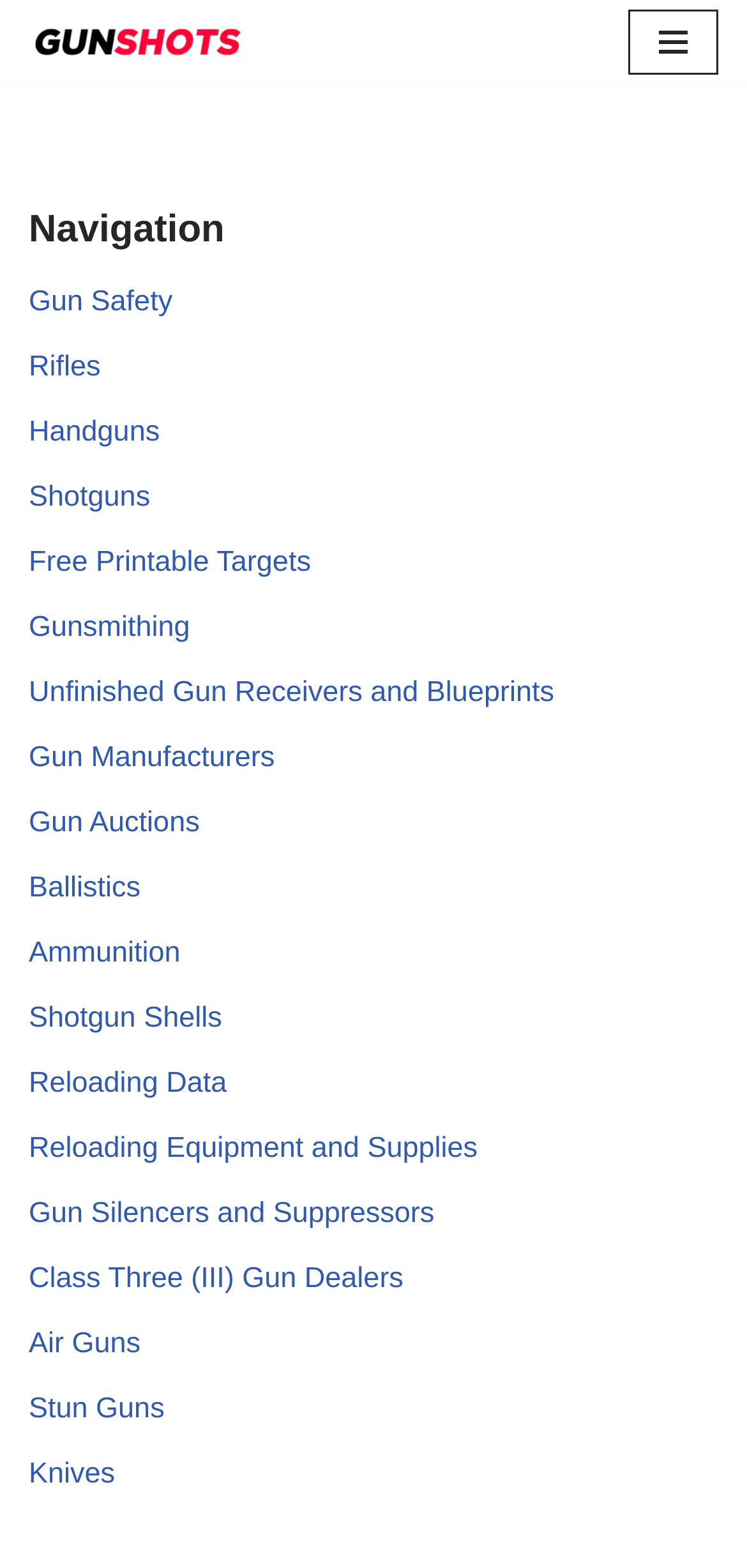Look at the image and give a detailed response to the following question: What is the position of the 'Skip to content' link?

By examining the bounding box coordinates of the 'Skip to content' link, I found that it is located at [0.0, 0.039, 0.077, 0.064], which indicates that it is positioned at the top-left of the webpage.